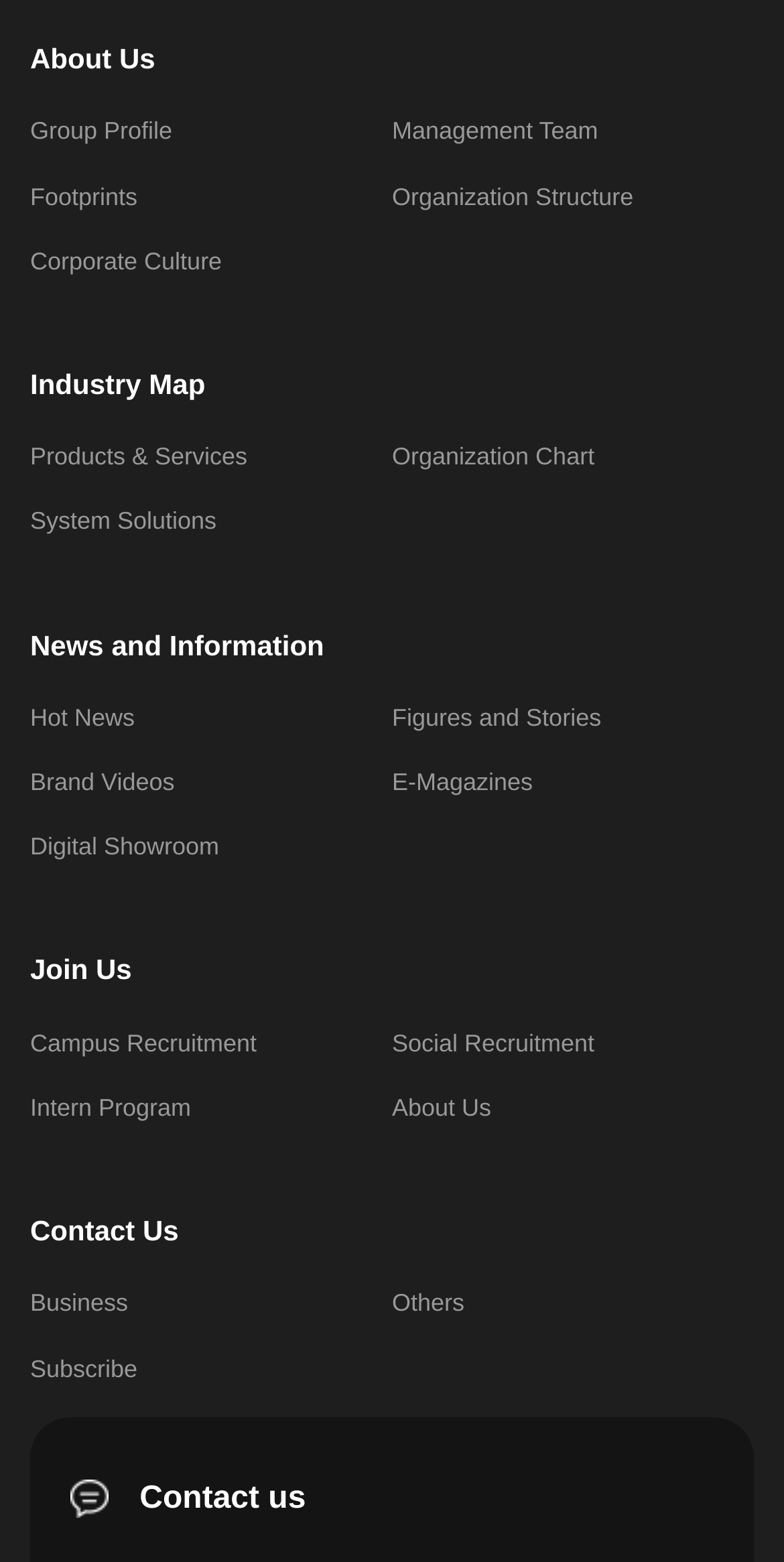Find the bounding box coordinates for the area that should be clicked to accomplish the instruction: "Explore Industry Map".

[0.038, 0.235, 0.262, 0.256]